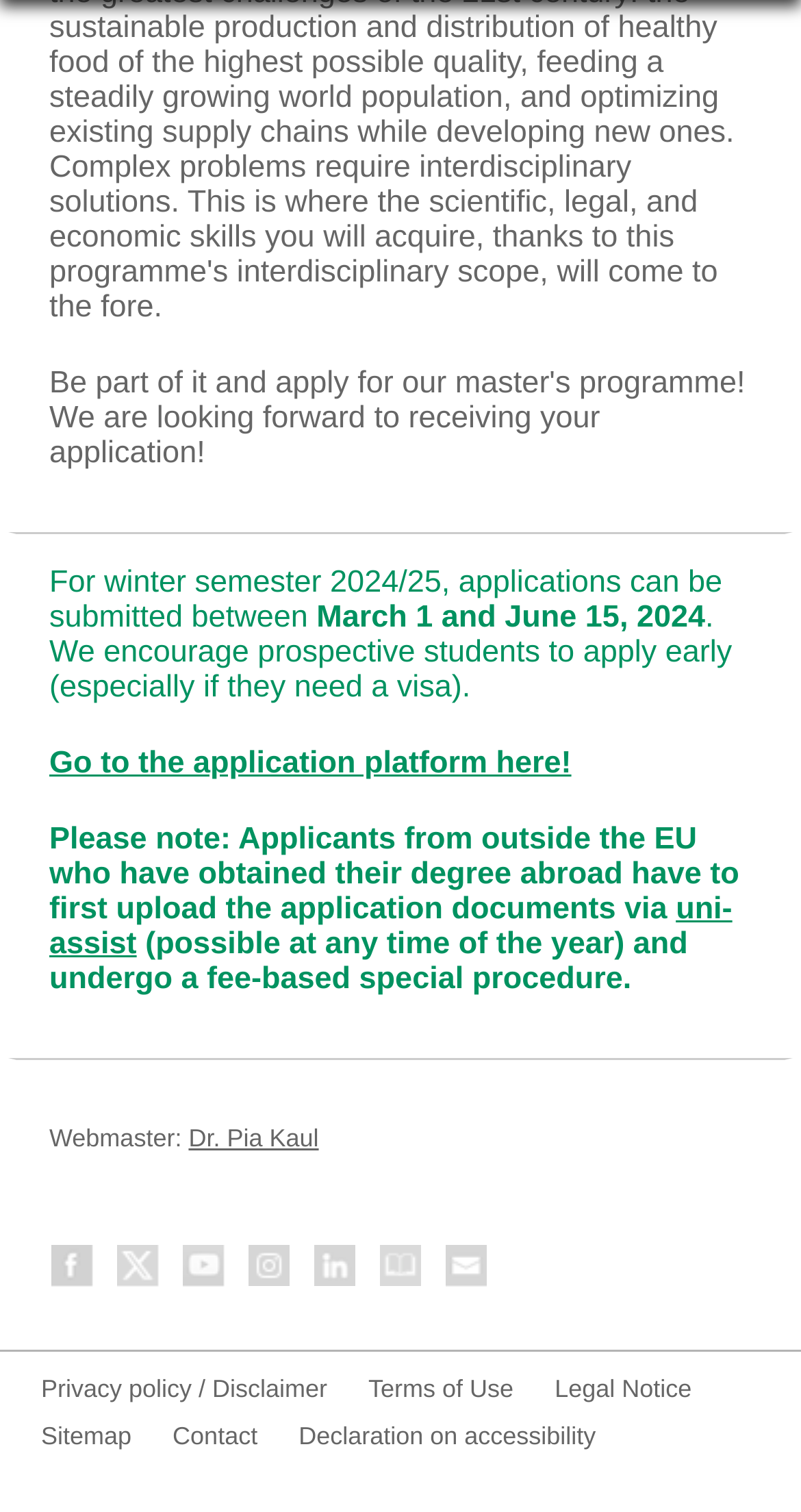Using the information in the image, give a detailed answer to the following question: What is the purpose of the 'Go to the application platform here!' link?

I found this information by reading the surrounding text elements, which mention the application period for winter semester 2024/25 and encourage prospective students to apply early.